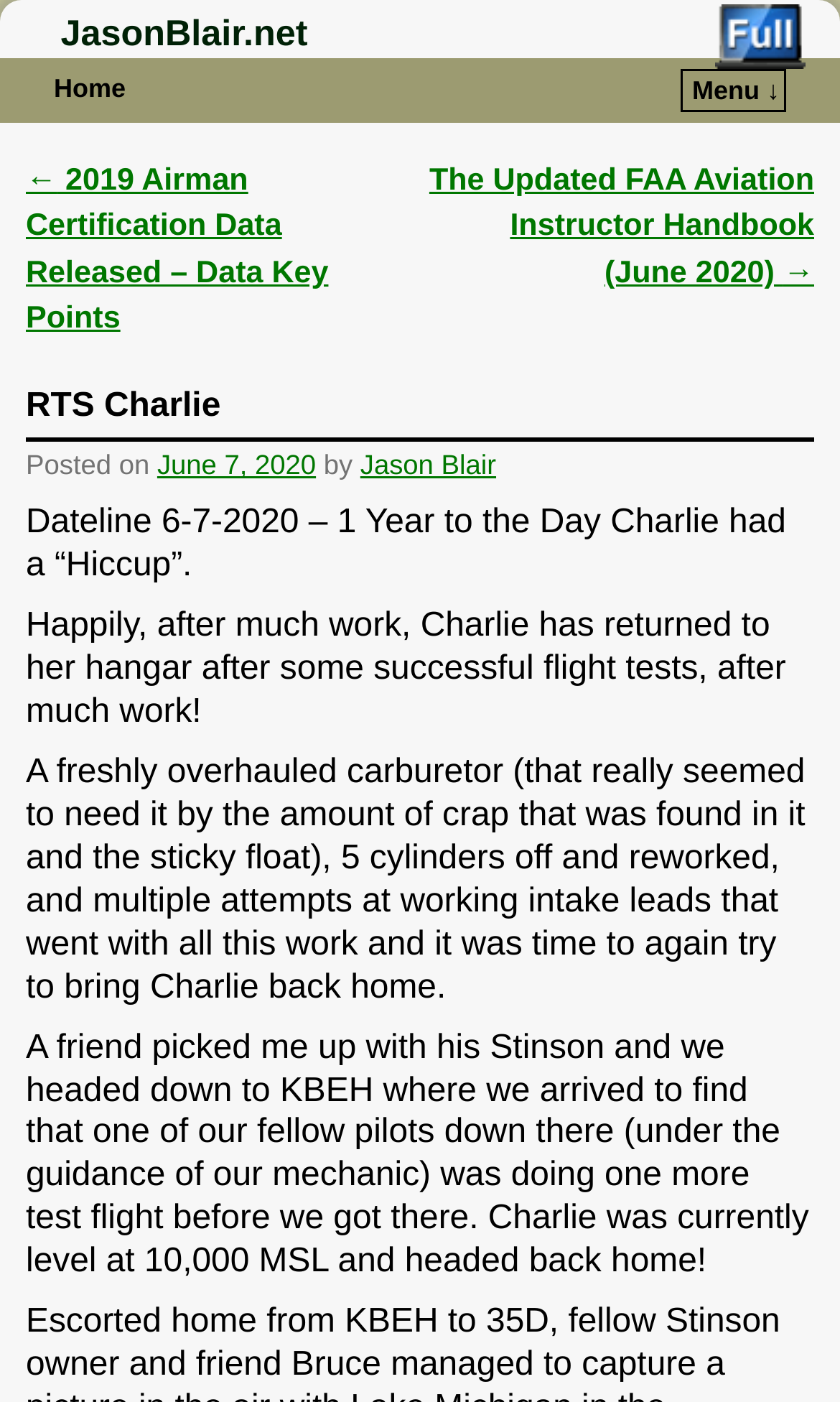Refer to the screenshot and give an in-depth answer to this question: What is the name of the aircraft being discussed?

I found the name of the aircraft by looking at the article's content, specifically the heading 'RTS Charlie', which mentions 'Charlie' as the name of the aircraft.